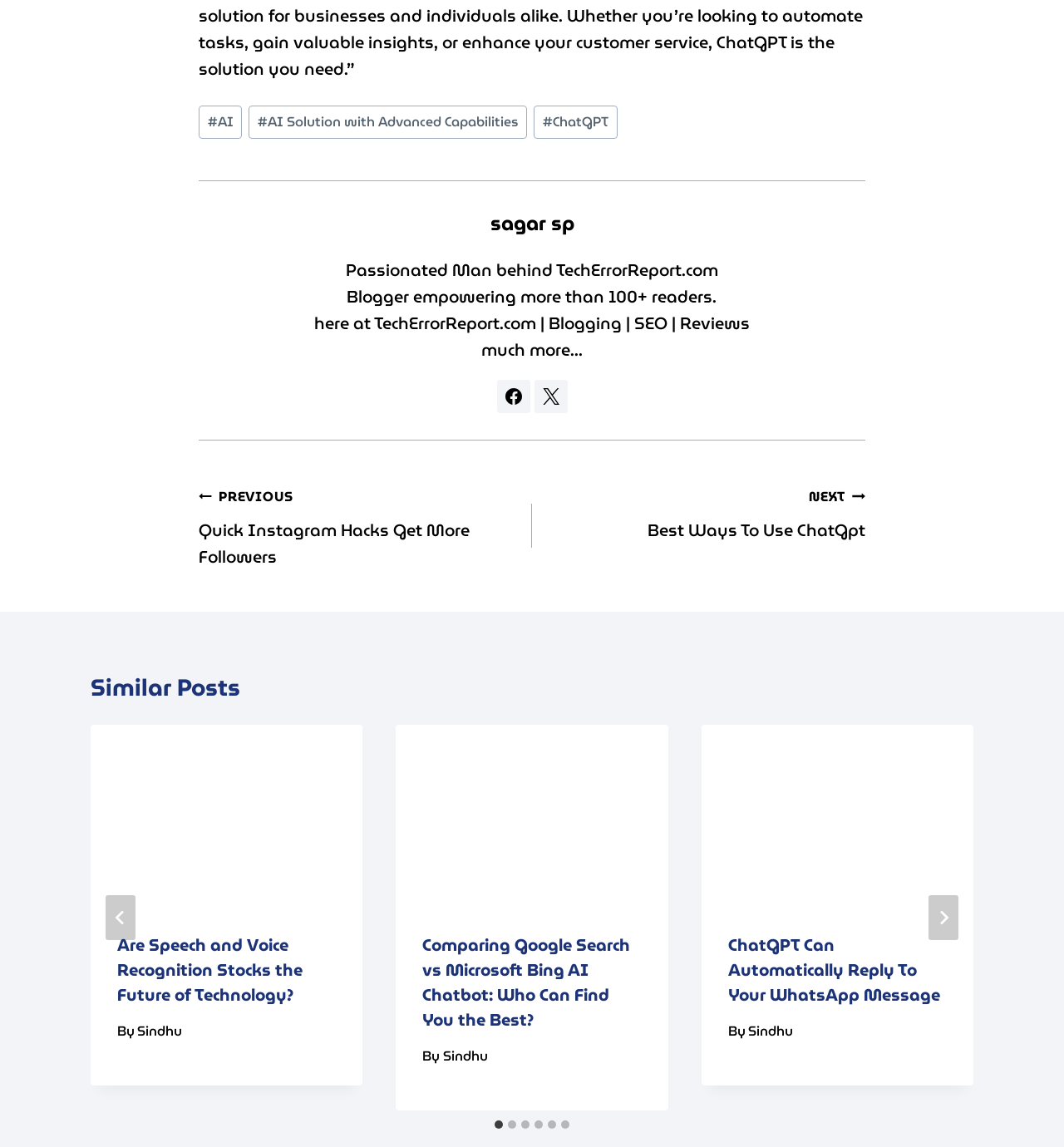What is the topic of the first similar post?
Carefully examine the image and provide a detailed answer to the question.

The topic of the first similar post can be found in the link element 'Are Speech and Voice Recognition Stocks the Future of Technology?' which is located in the first tab panel of the similar posts section, indicating that the topic of the first similar post is about speech and voice recognition stocks.